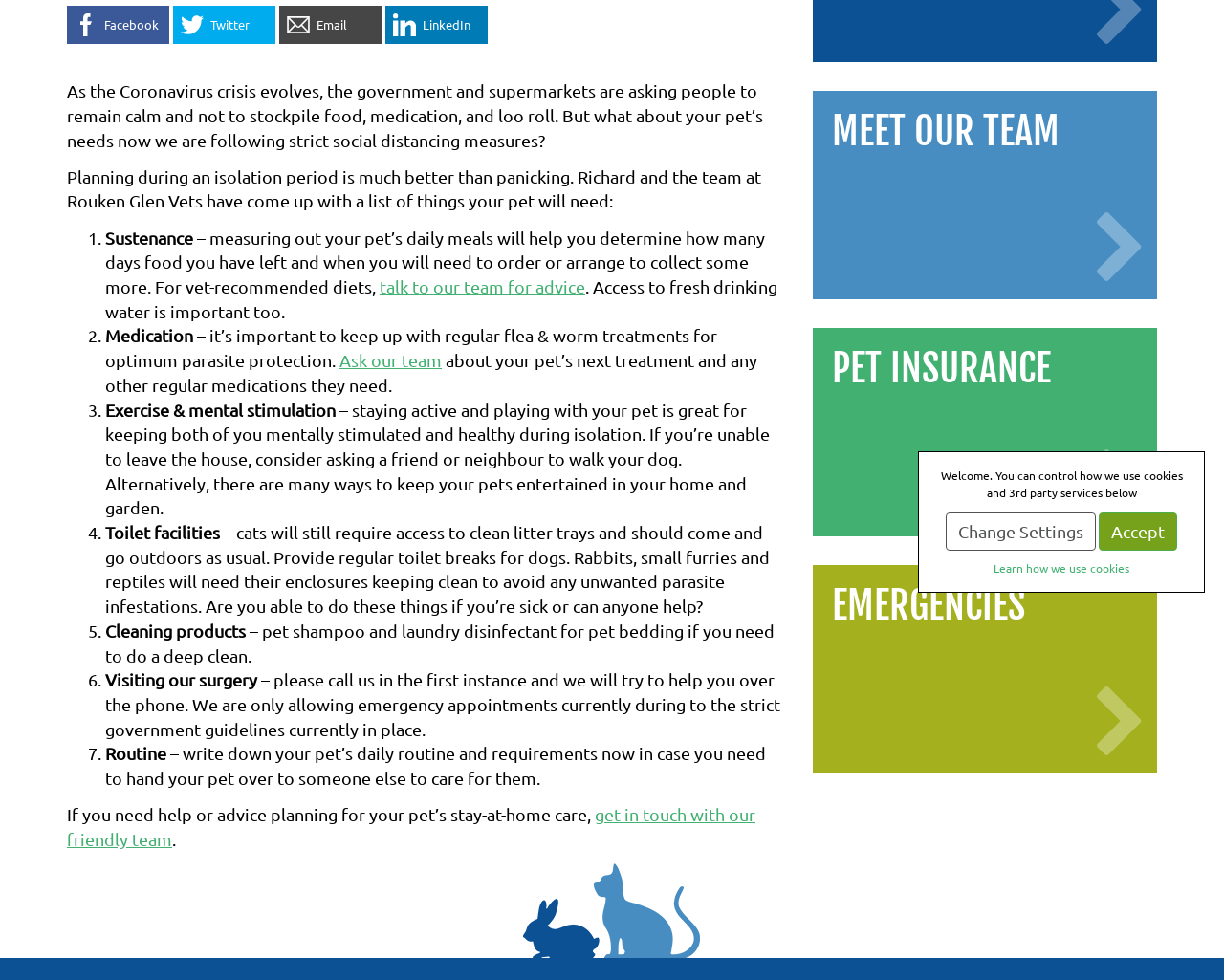Bounding box coordinates are to be given in the format (top-left x, top-left y, bottom-right x, bottom-right y). All values must be floating point numbers between 0 and 1. Provide the bounding box coordinate for the UI element described as: Email

[0.228, 0.006, 0.284, 0.045]